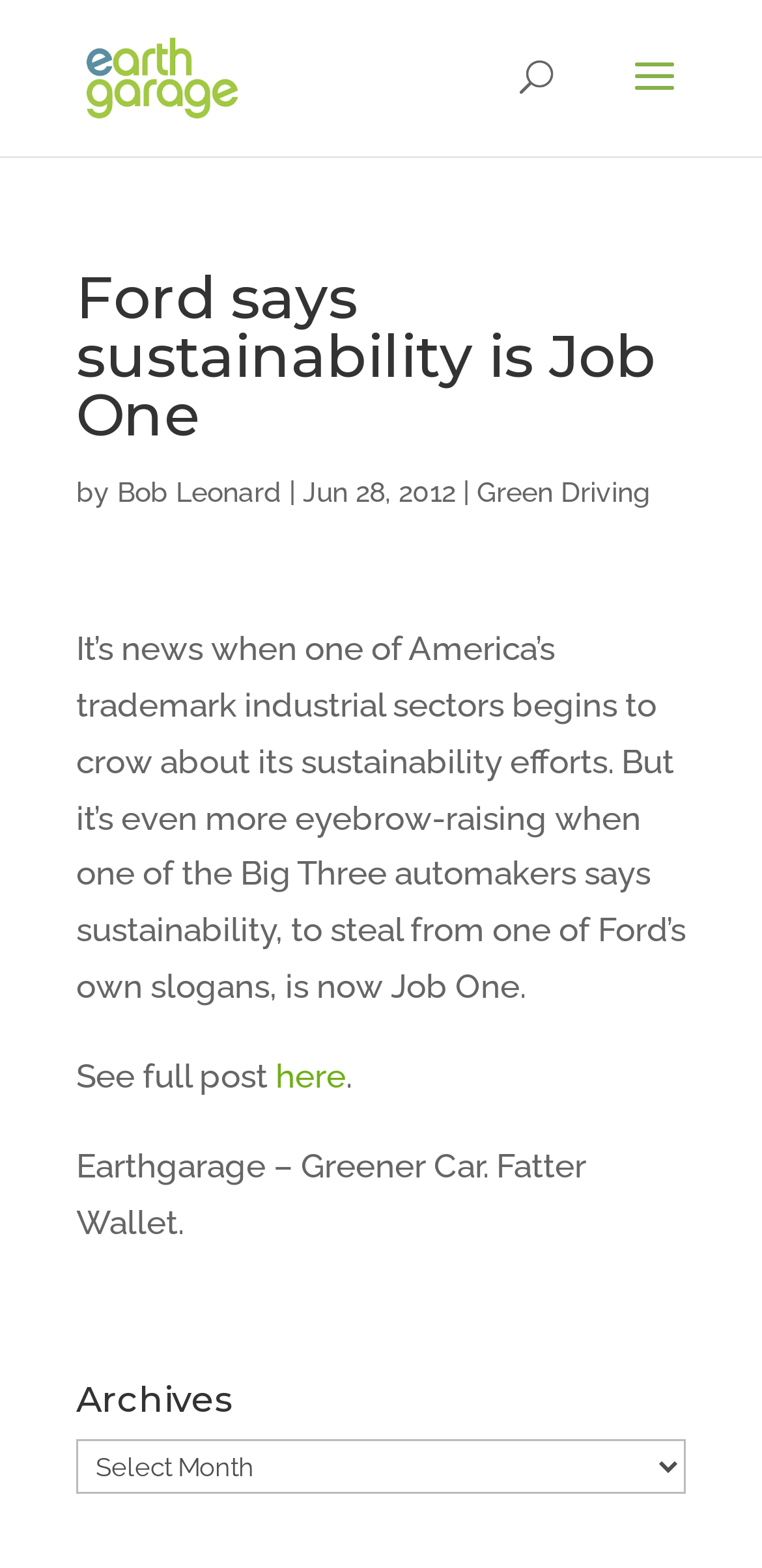Use one word or a short phrase to answer the question provided: 
What is the slogan of Earthgarage?

Greener Car. Fatter Wallet.